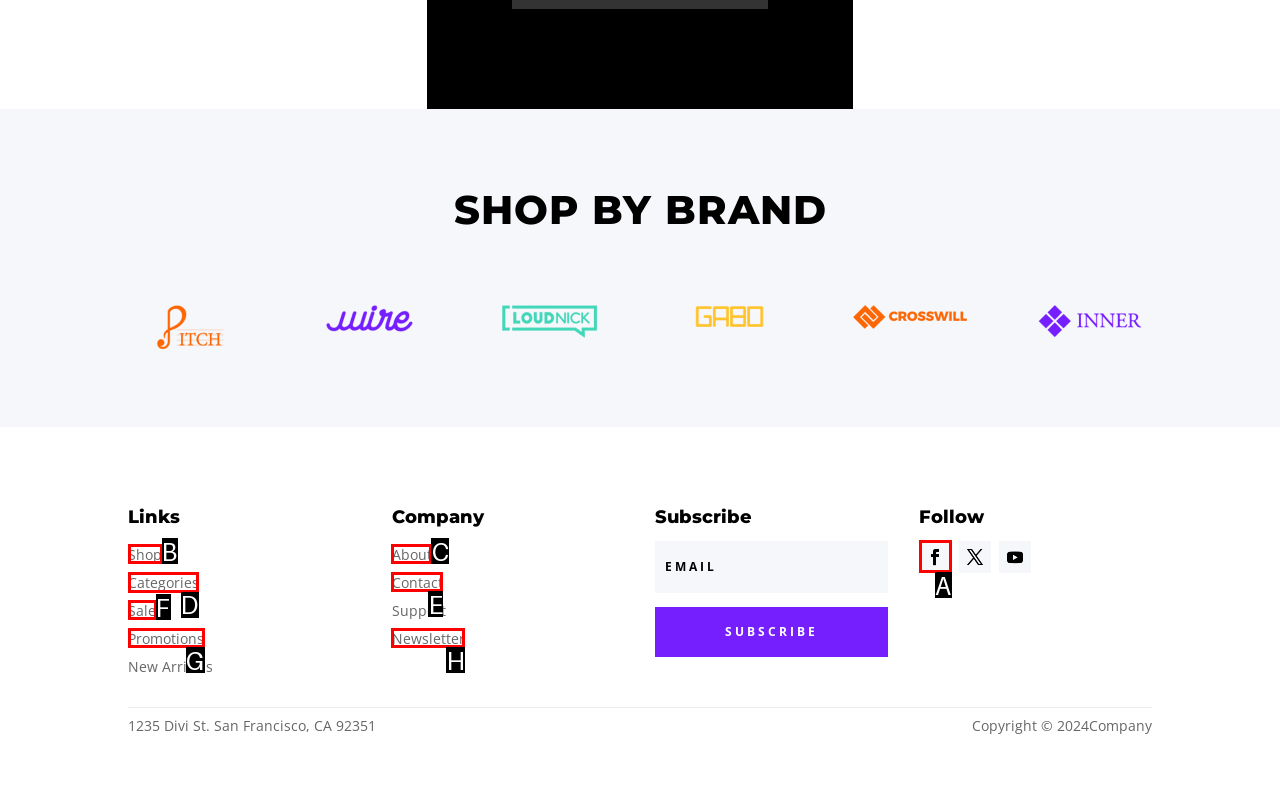Select the appropriate bounding box to fulfill the task: View categories Respond with the corresponding letter from the choices provided.

D